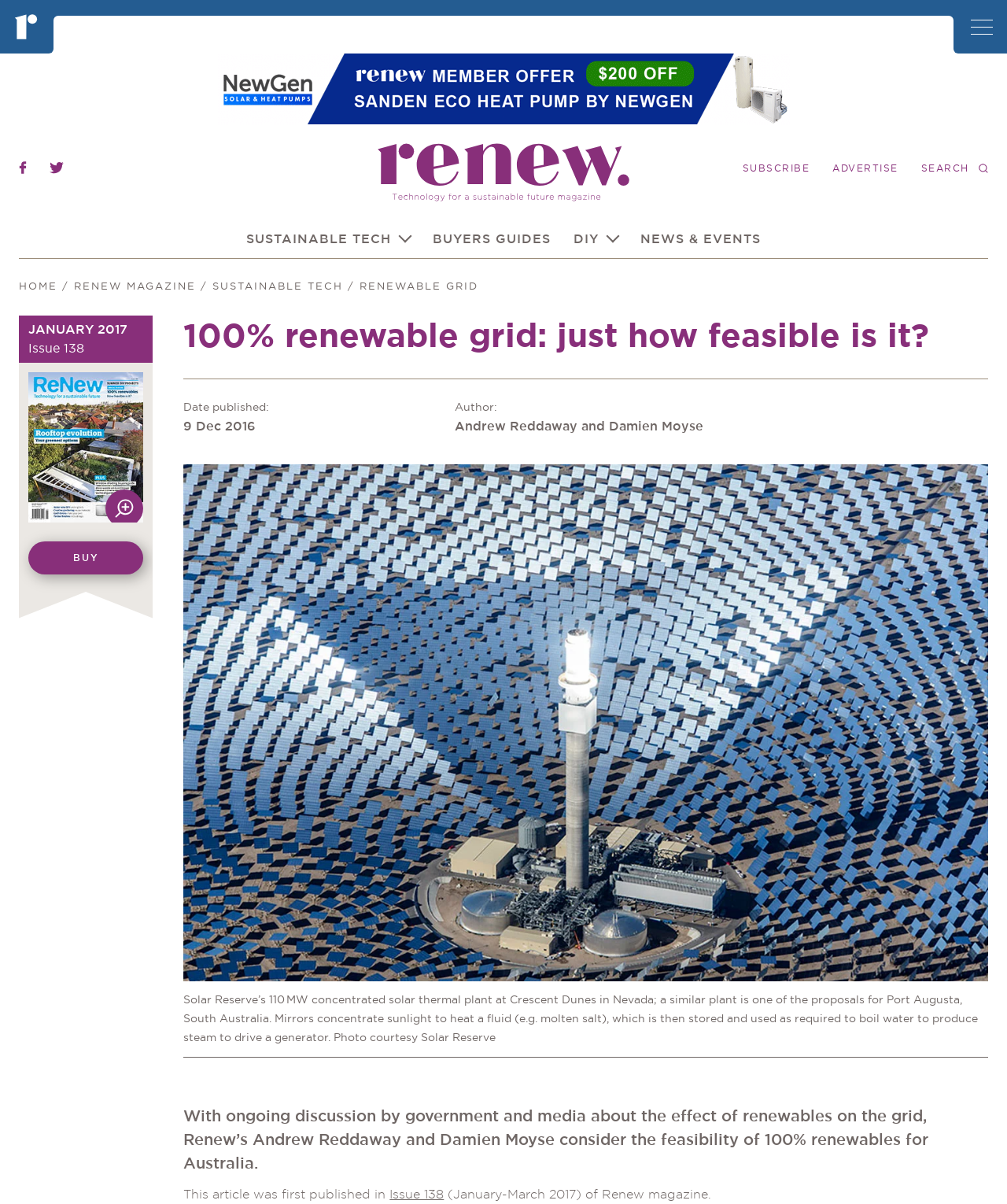Determine the bounding box coordinates for the area you should click to complete the following instruction: "Read the article about sustainable tech".

[0.245, 0.183, 0.388, 0.214]